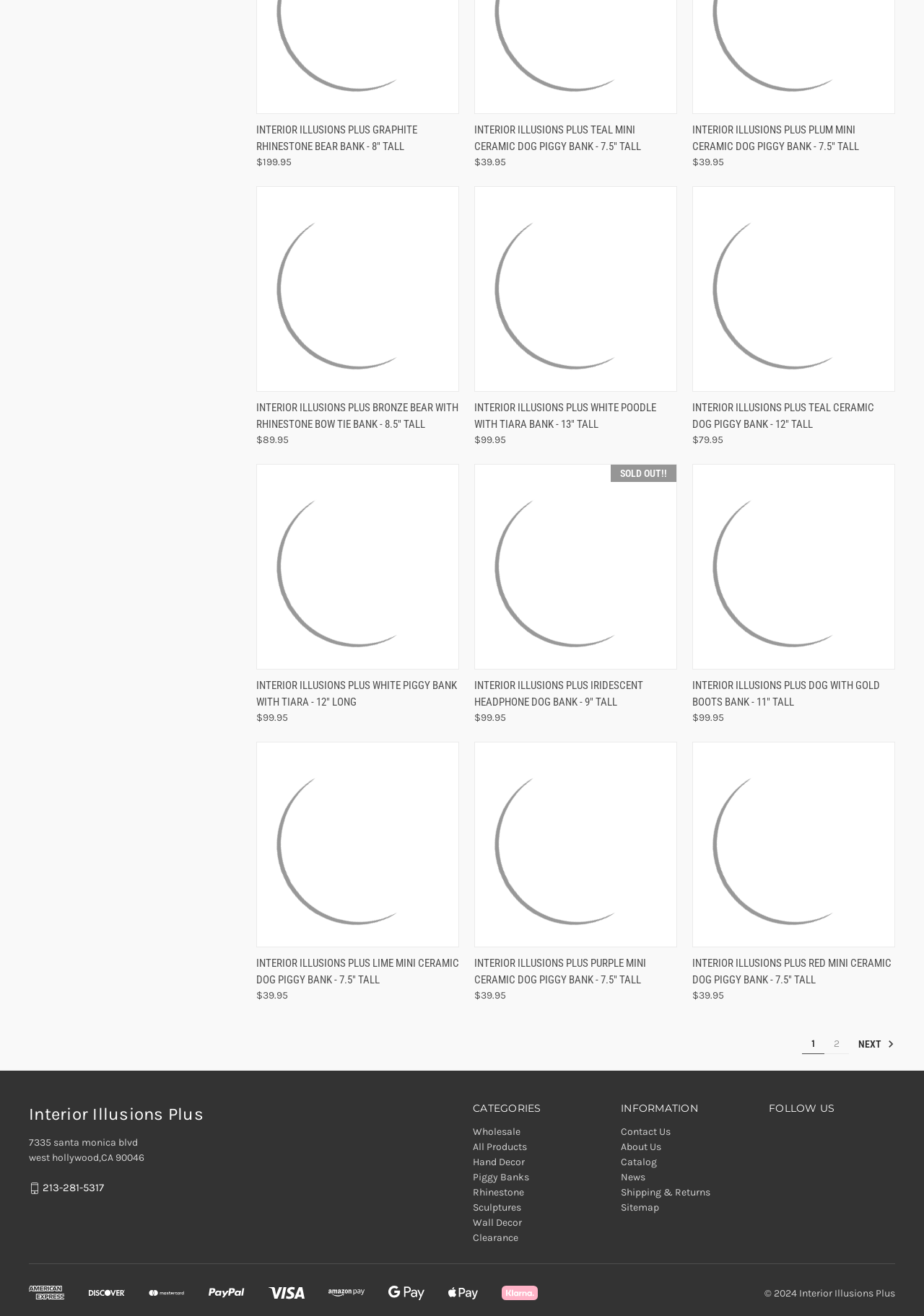What is the theme of the products displayed on this webpage?
Provide a concise answer using a single word or phrase based on the image.

Decorative banks